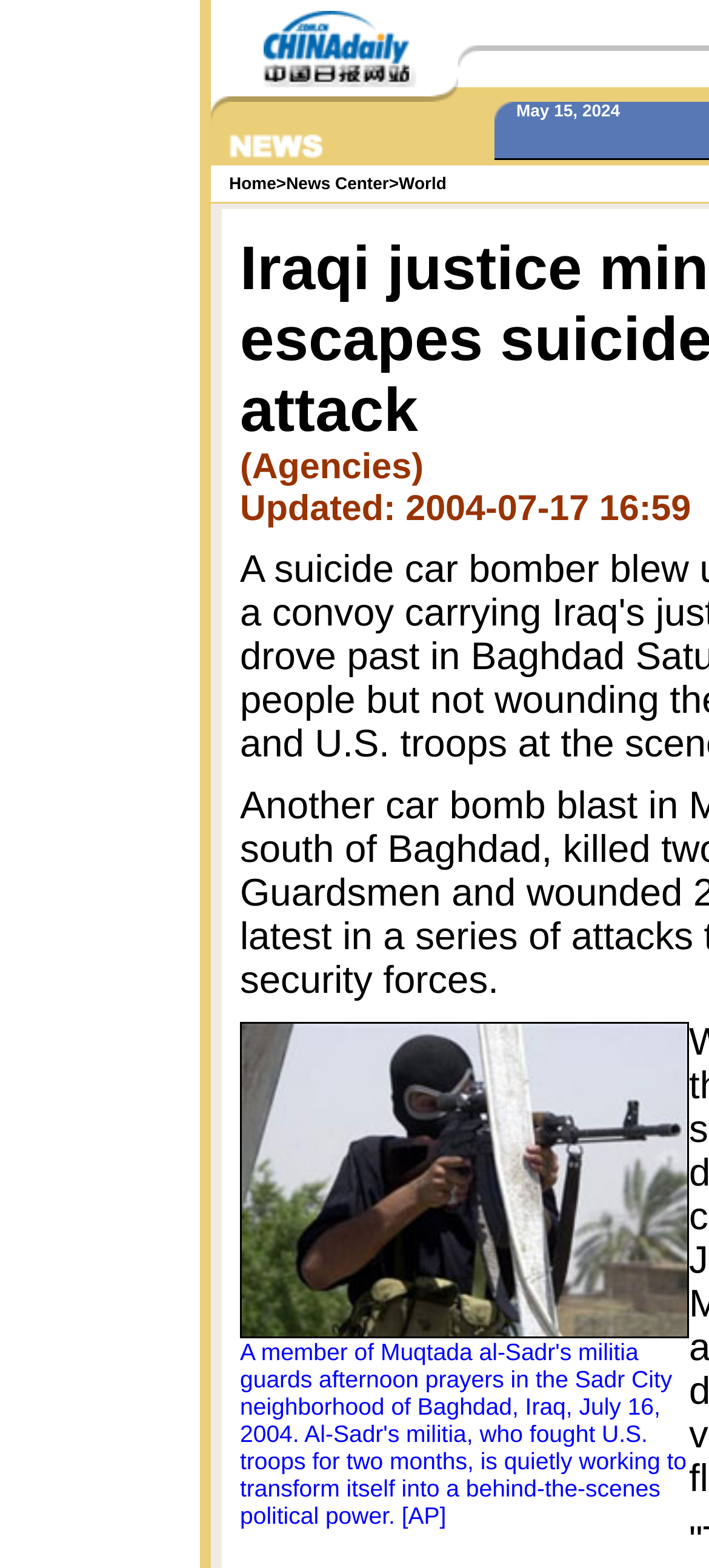What is the topic of the article?
Examine the image closely and answer the question with as much detail as possible.

The meta description mentions 'Iraqi justice minister escapes suicide bomb attack', which suggests that the article is about the Iraqi justice minister and a recent event involving a suicide bomb attack.